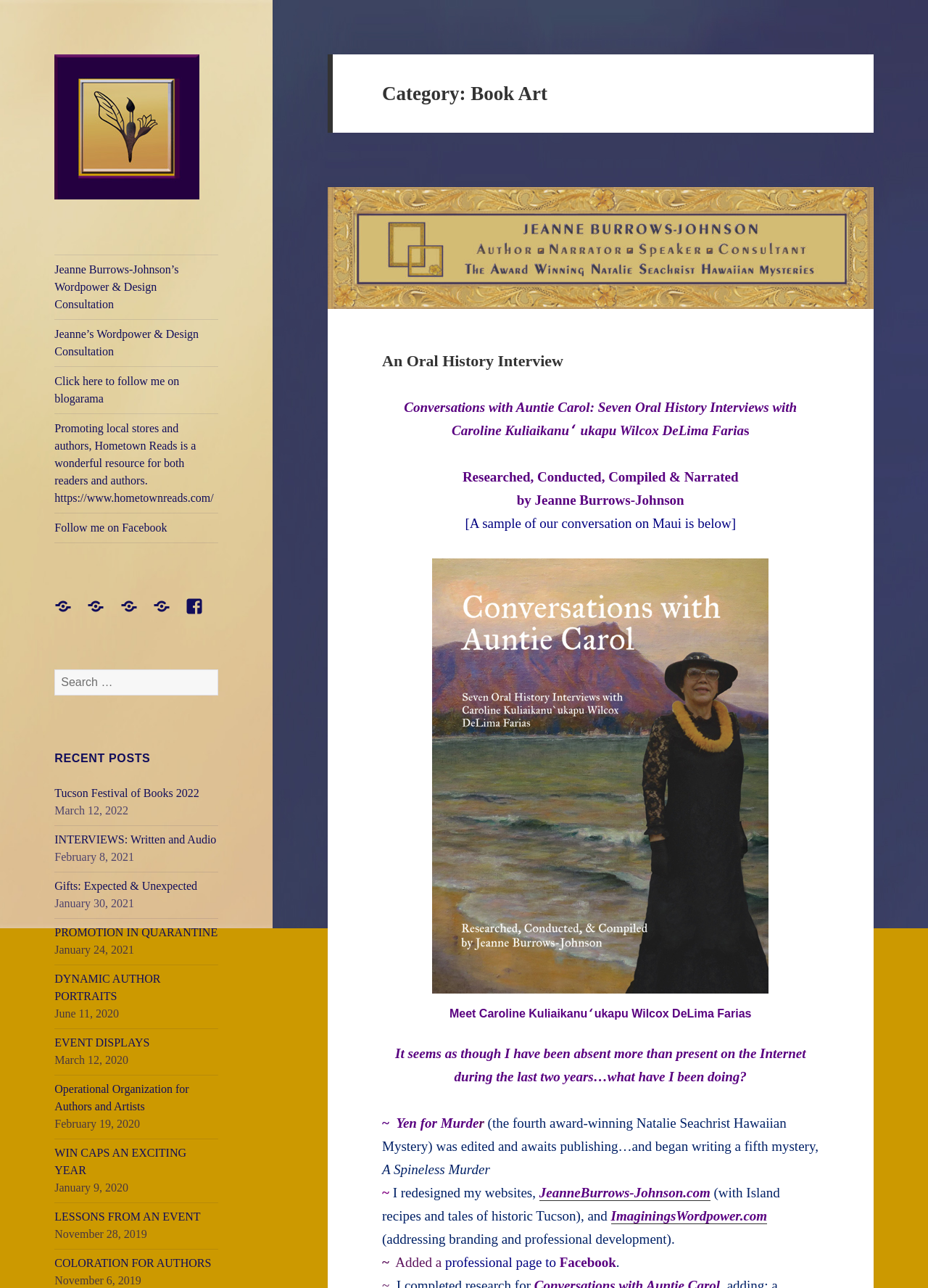What is the category of the blog post?
Look at the image and respond with a one-word or short-phrase answer.

Book Art